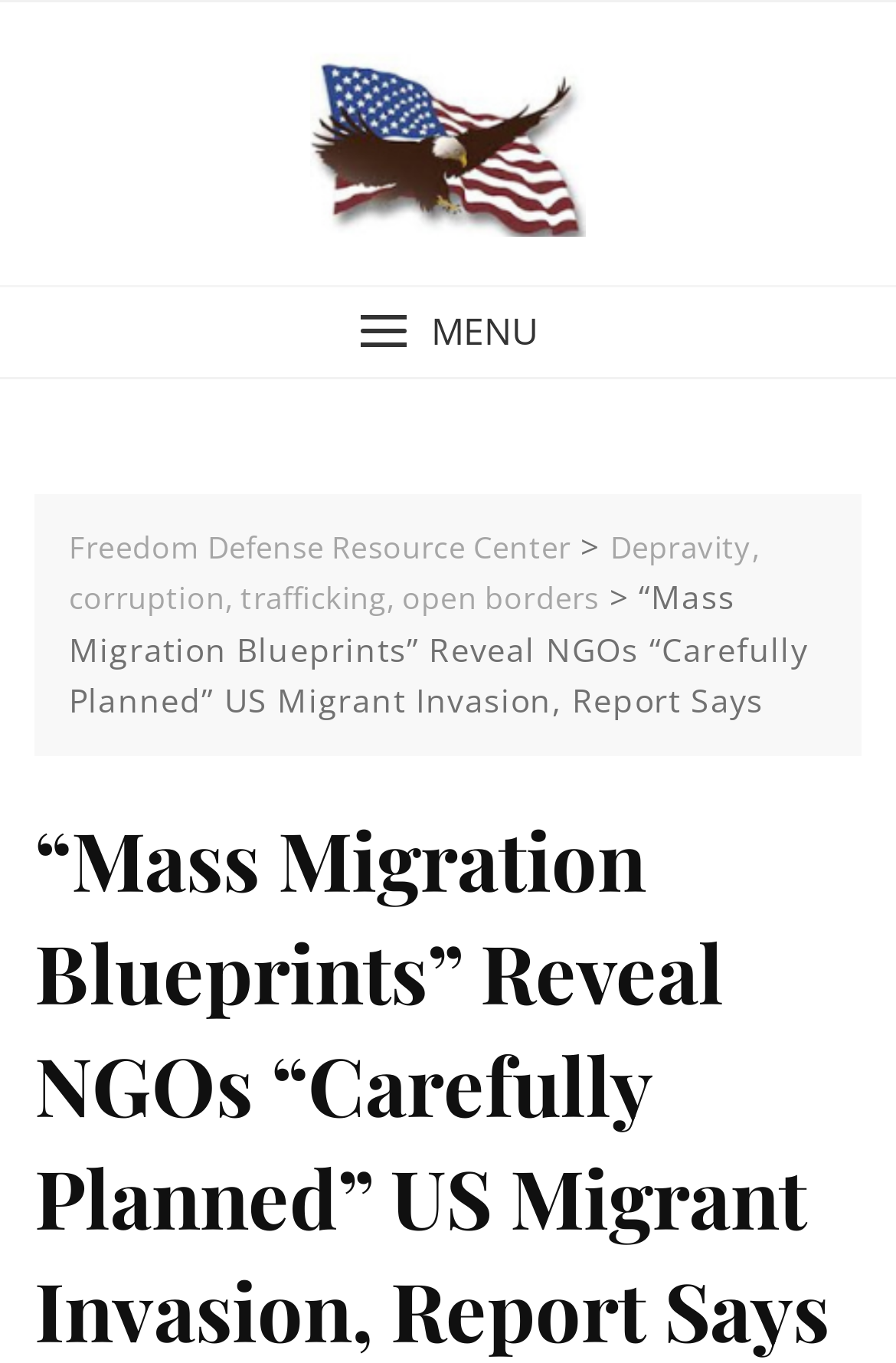Based on the element description Depravity, corruption, trafficking, open borders, identify the bounding box coordinates for the UI element. The coordinates should be in the format (top-left x, top-left y, bottom-right x, bottom-right y) and within the 0 to 1 range.

[0.077, 0.386, 0.848, 0.454]